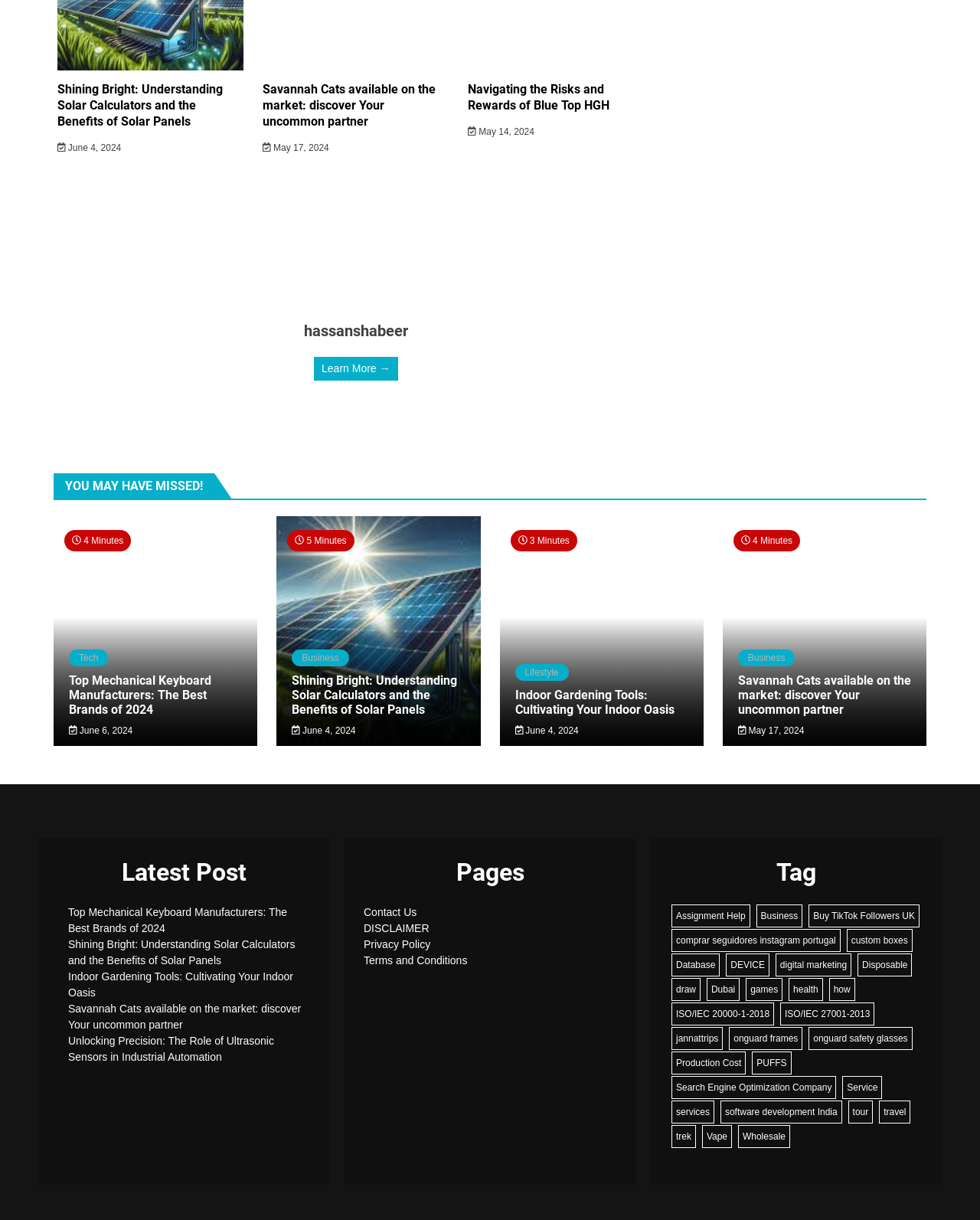Please analyze the image and give a detailed answer to the question:
How many articles are listed under 'YOU MAY HAVE MISSED!'?

I counted the number of article links under the heading 'YOU MAY HAVE MISSED!' and found 5 links, each corresponding to a different article.